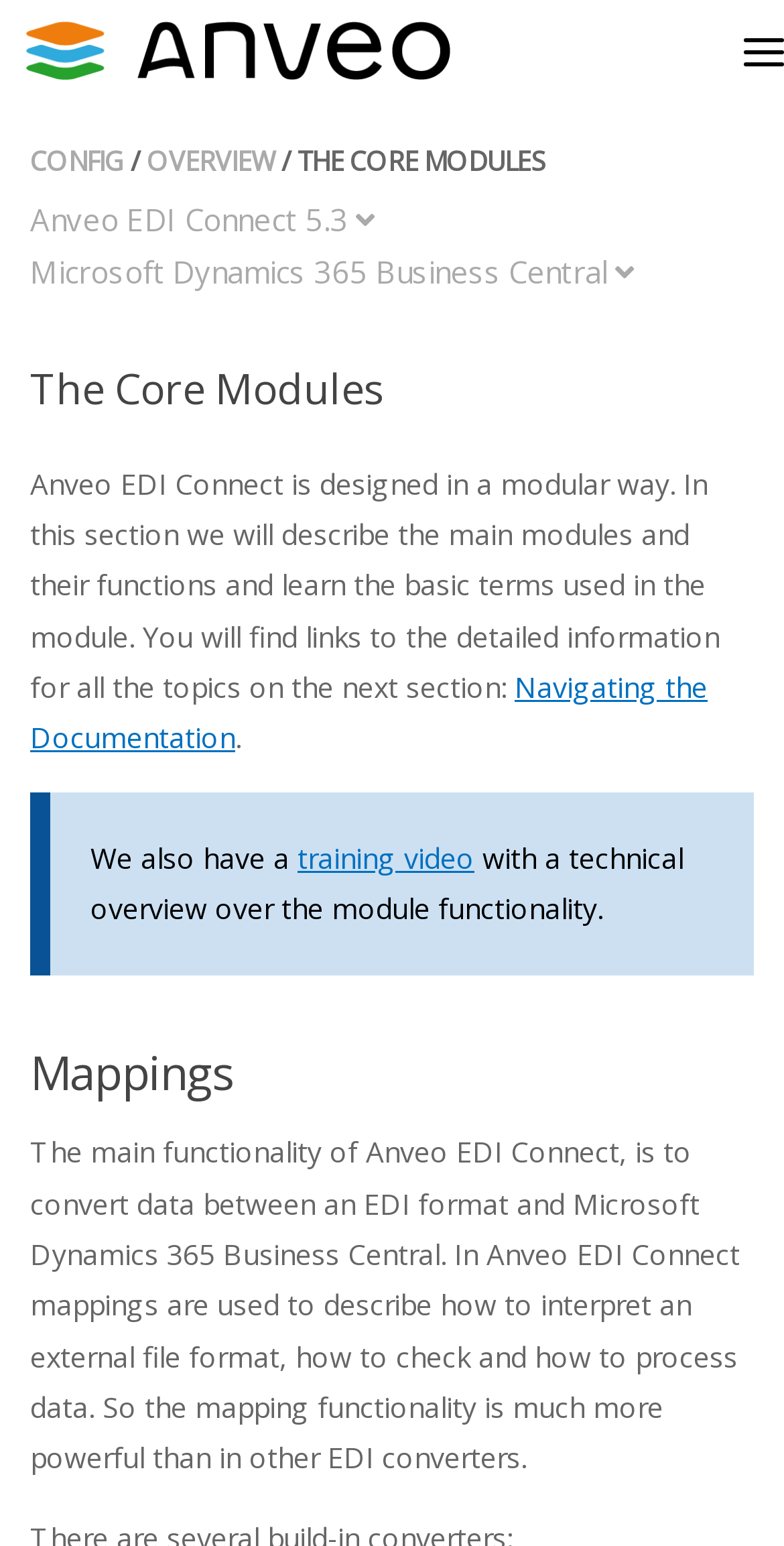Determine the bounding box for the UI element as described: "Vacancies". The coordinates should be represented as four float numbers between 0 and 1, formatted as [left, top, right, bottom].

None